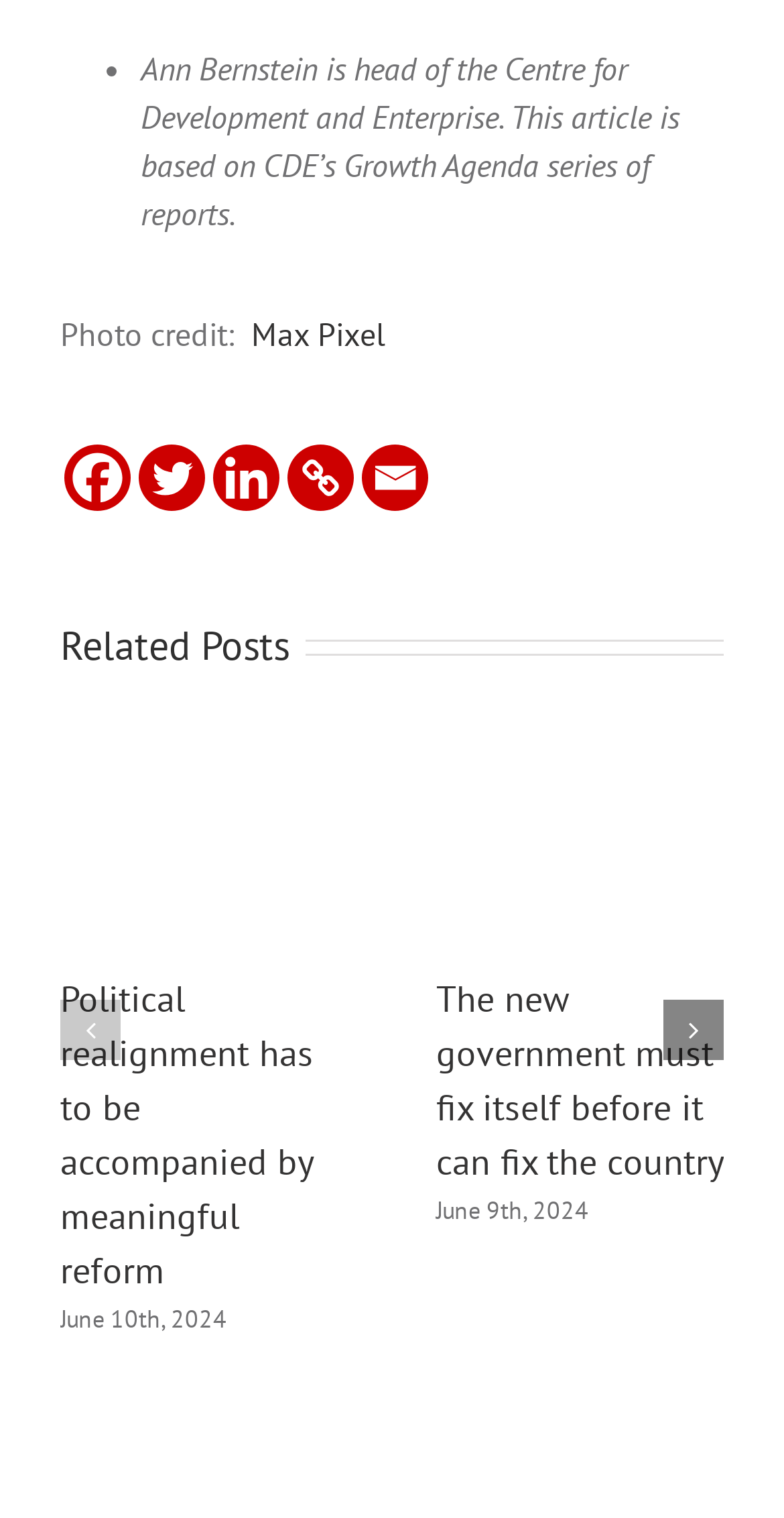Please examine the image and answer the question with a detailed explanation:
What is the date of the first related post?

The webpage has a static text element 'June 10th, 2024' associated with the first related post, which indicates that the date of the first related post is June 10th, 2024.